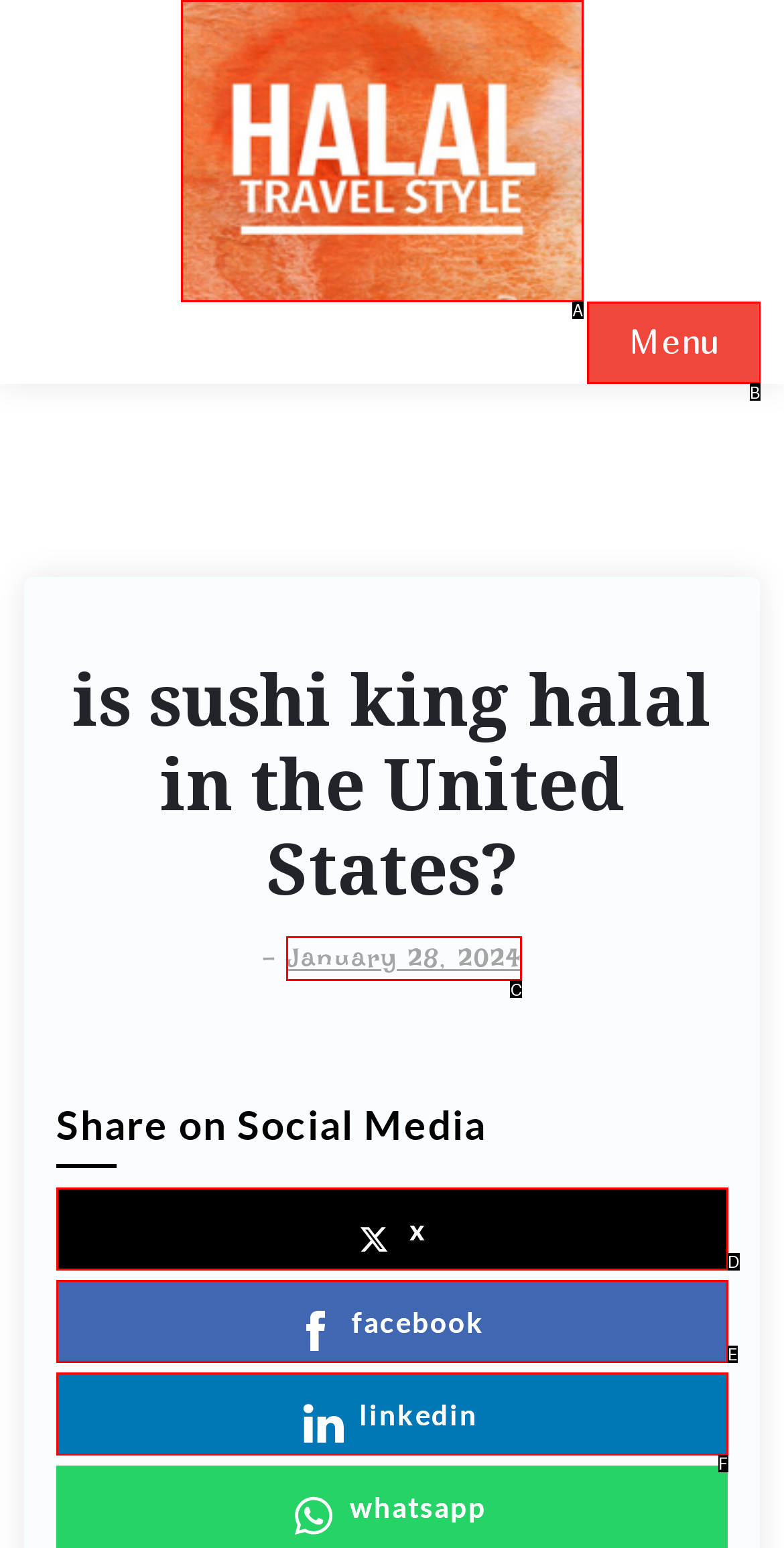Choose the letter that best represents the description: Menu Close. Answer with the letter of the selected choice directly.

B